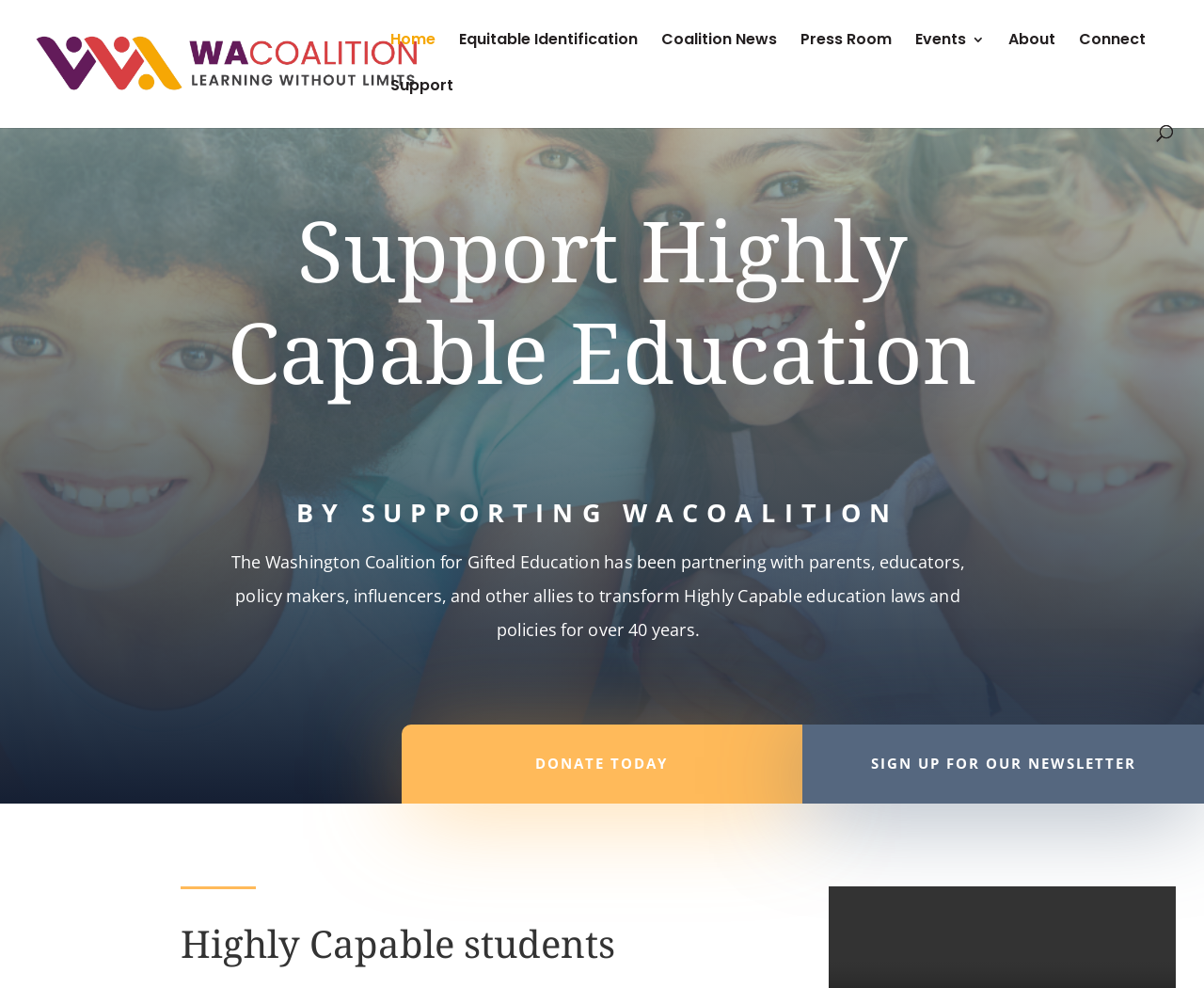What are the two calls to action in the 'Support' section?
Please provide a single word or phrase as your answer based on the image.

Donate and sign up for newsletter